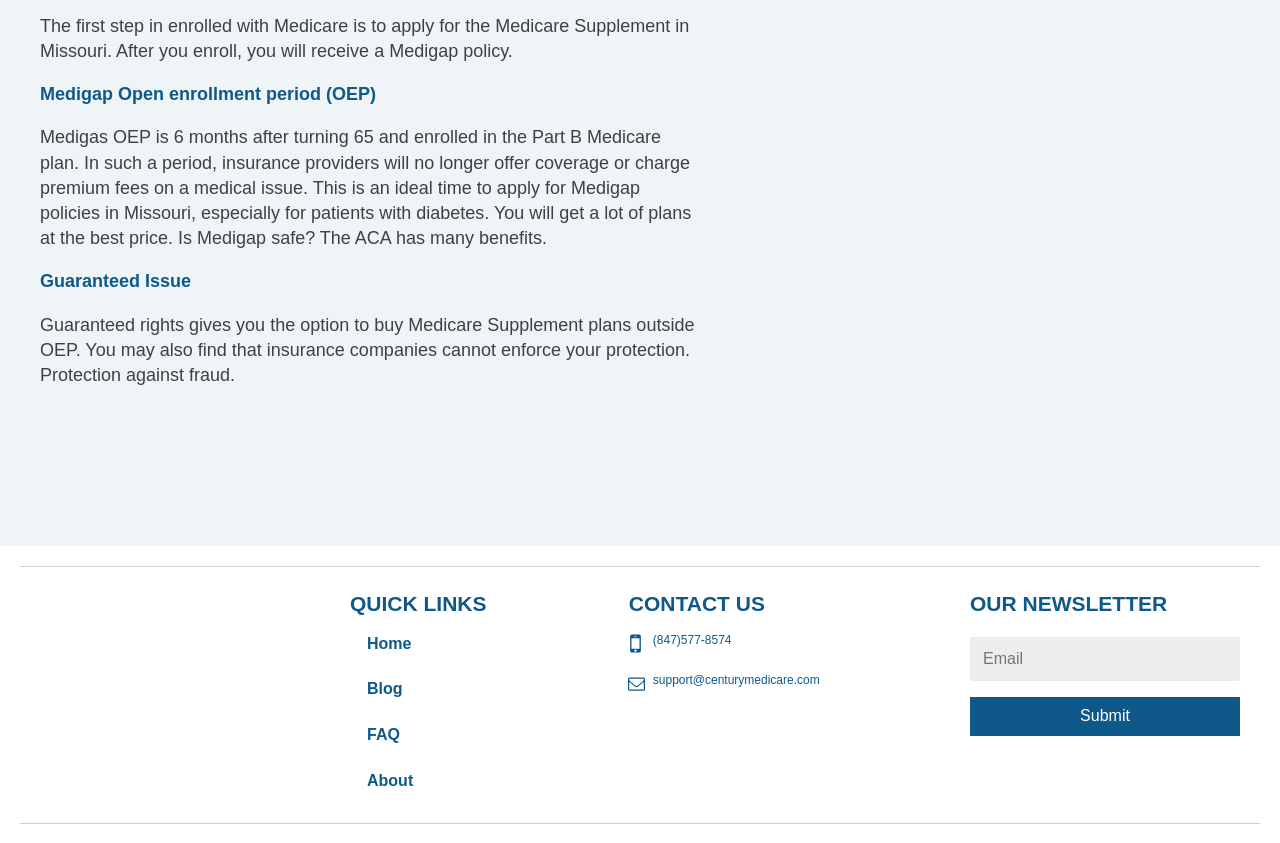Identify the bounding box coordinates of the specific part of the webpage to click to complete this instruction: "Contact us by phone".

[0.487, 0.748, 0.572, 0.796]